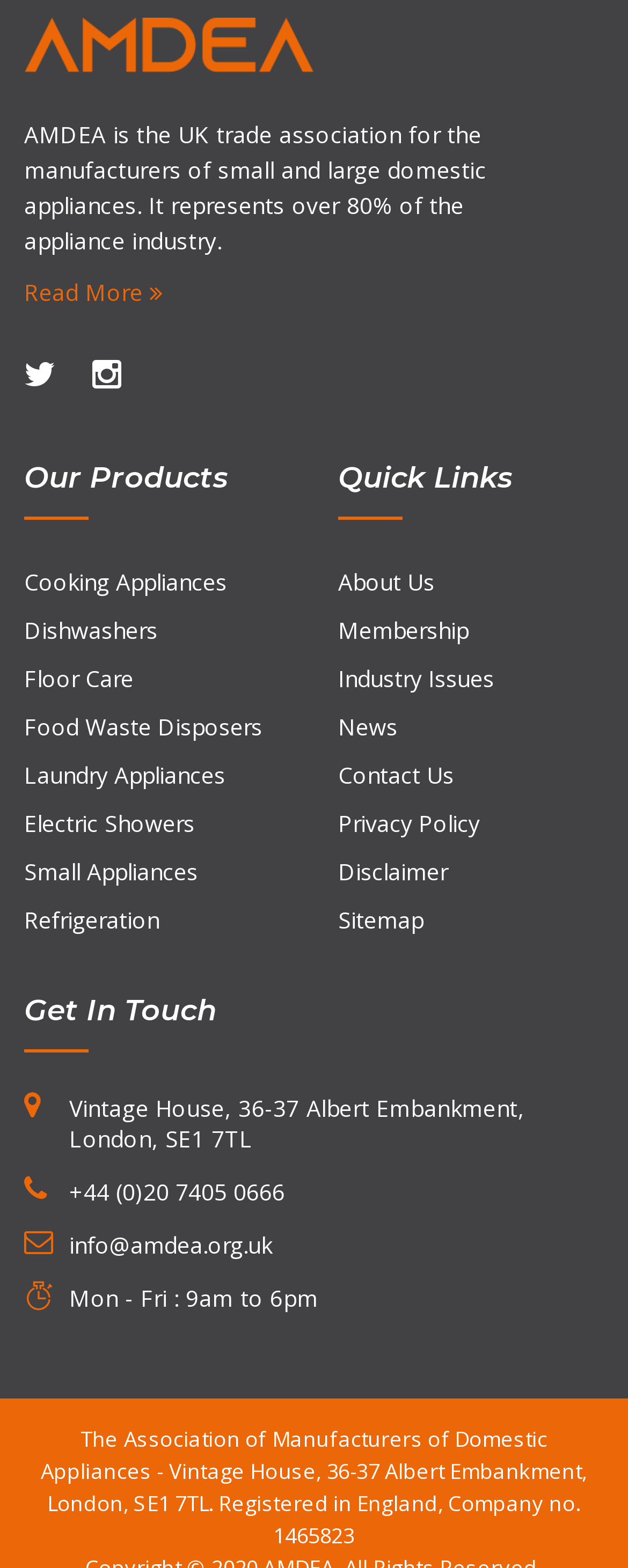Indicate the bounding box coordinates of the element that must be clicked to execute the instruction: "Read more about AMDEA". The coordinates should be given as four float numbers between 0 and 1, i.e., [left, top, right, bottom].

[0.038, 0.176, 0.259, 0.196]